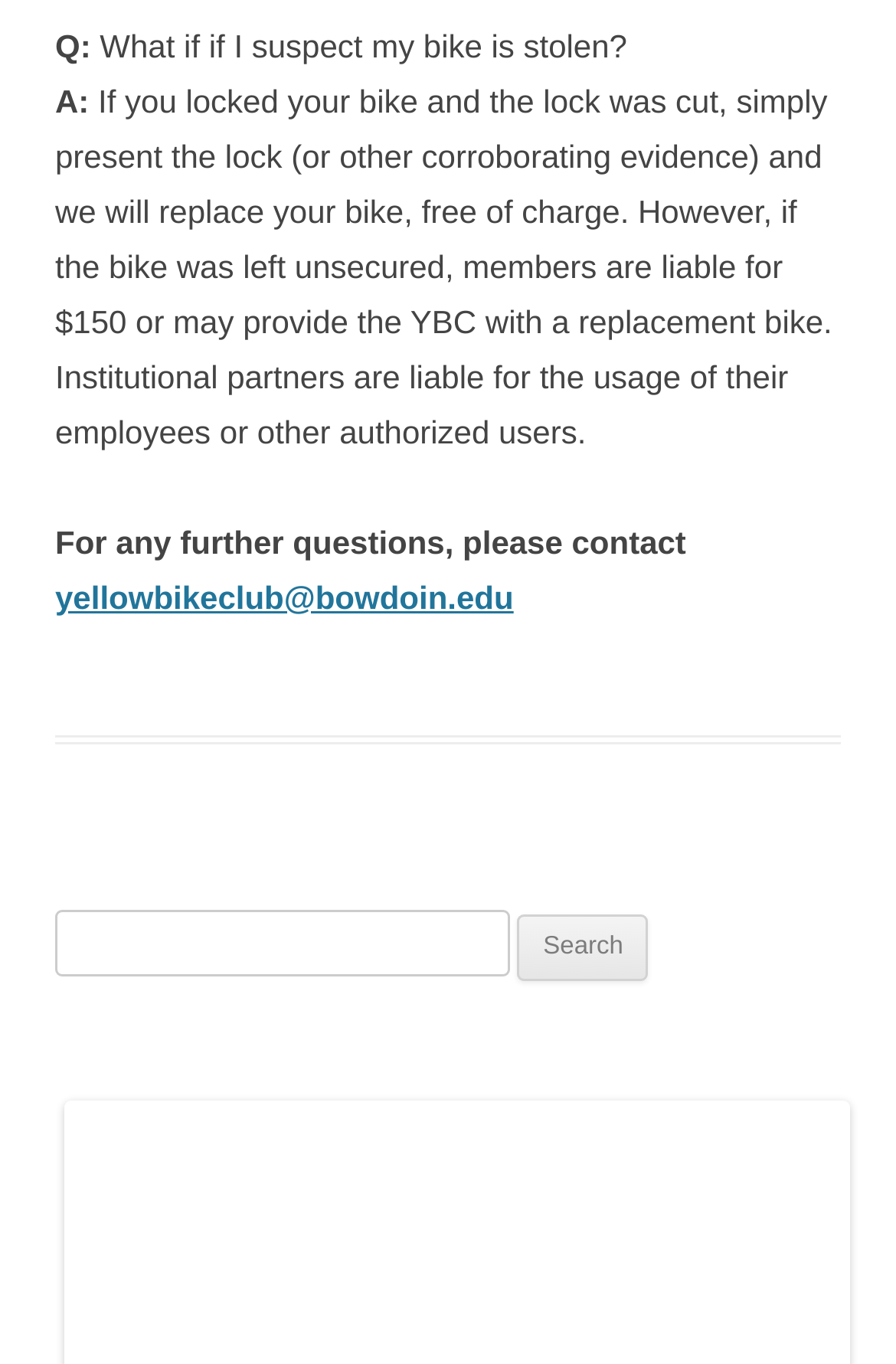How to contact Yellow Bike Club for further questions?
Please give a detailed answer to the question using the information shown in the image.

The webpage provides a contact email address, yellowbikeclub@bowdoin.edu, for any further questions or concerns.